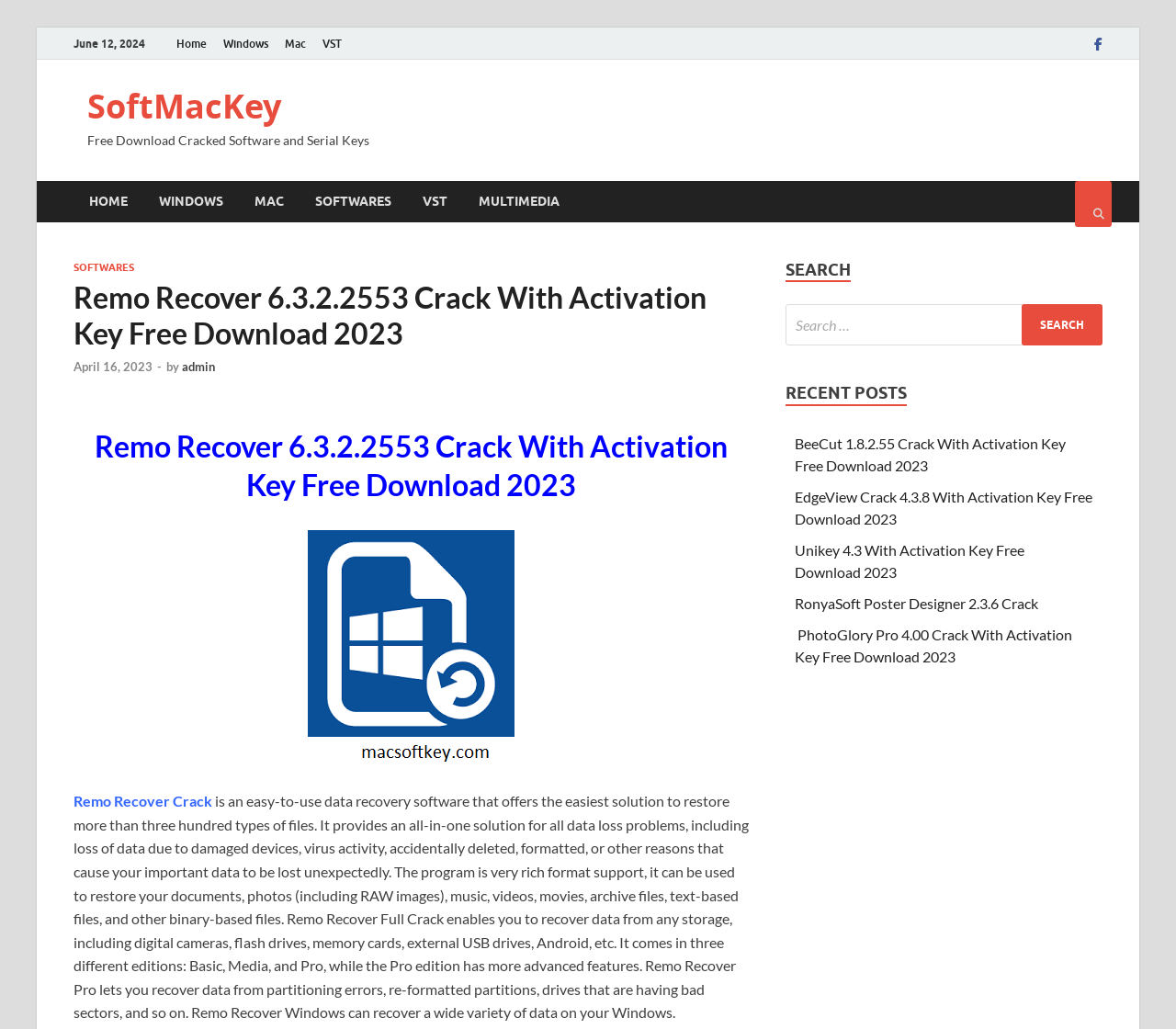Highlight the bounding box coordinates of the region I should click on to meet the following instruction: "Download Remo Recover Crack".

[0.062, 0.77, 0.183, 0.787]